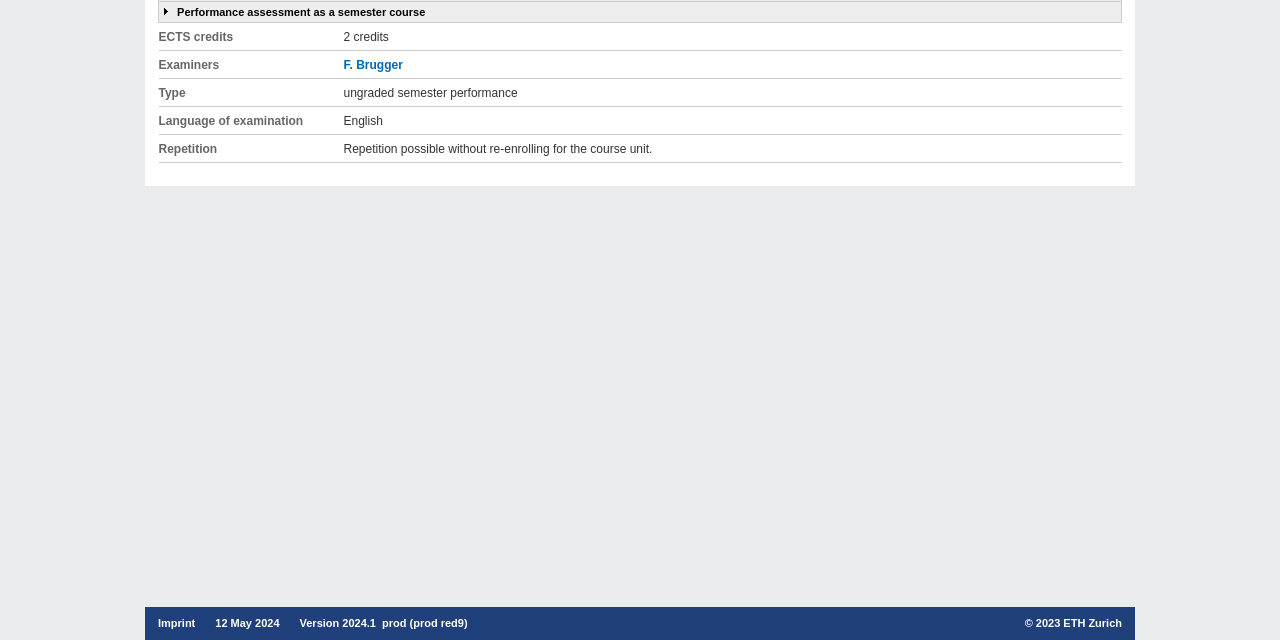Give the bounding box coordinates for the element described by: "F. Brugger".

[0.268, 0.091, 0.315, 0.113]